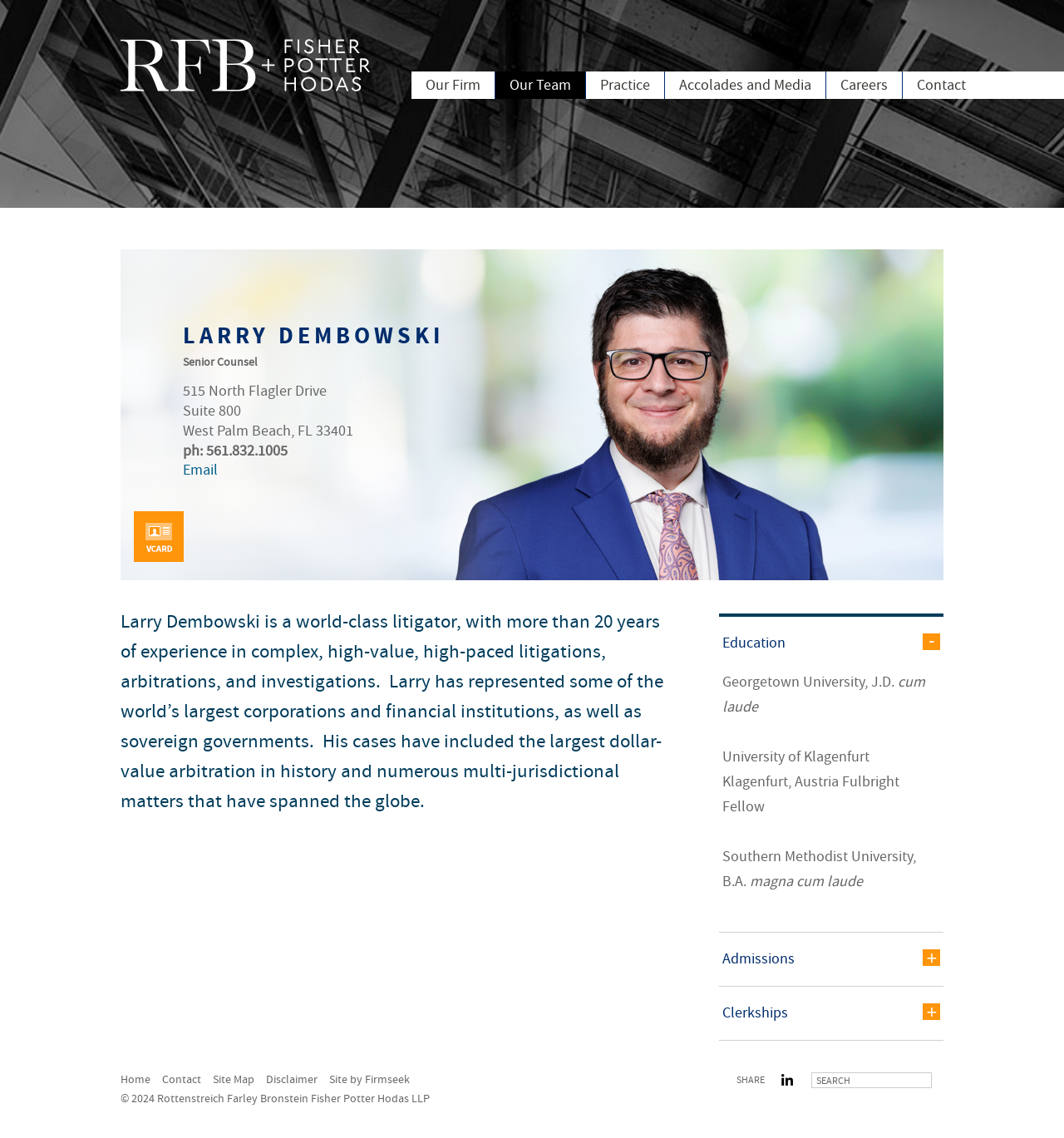Explain the webpage in detail.

This webpage is about Larry Dembowski, a senior counsel at Rottenstreich Farley Bronstein Fisher Potter Hodas LLP, a law firm with offices in Florida and New York. 

At the top of the page, there is a logo of the law firm, which is an image linked to the firm's name. Below the logo, there are several navigation links, including "Main Content", "Main Menu", "Our Firm", "Our Team", "Practice", "Accolades and Media", "Careers", and "Contact". 

On the left side of the page, there is a photo of Larry Dembowski, accompanied by his name in a heading, and his title "Senior Counsel" in a static text. Below his title, there is his address, phone number, and email link. 

On the right side of the page, there is a section about Larry Dembowski's education, which includes his law degree from Georgetown University, his Fulbright Fellowship, and his undergraduate degree from Southern Methodist University. 

Below the education section, there is a section about his admissions and clerkships. 

The main content of the page is a paragraph about Larry Dembowski's experience as a litigator, representing large corporations, financial institutions, and sovereign governments in complex and high-value cases. 

At the bottom of the page, there are several links, including "Jump to Page", "Home", "Contact", "Site Map", "Disclaimer", and "Site by Firmseek". There are also social media links, including "SHARE" and "LINKEDIN", as well as a search box. Finally, there is a copyright notice at the very bottom of the page.